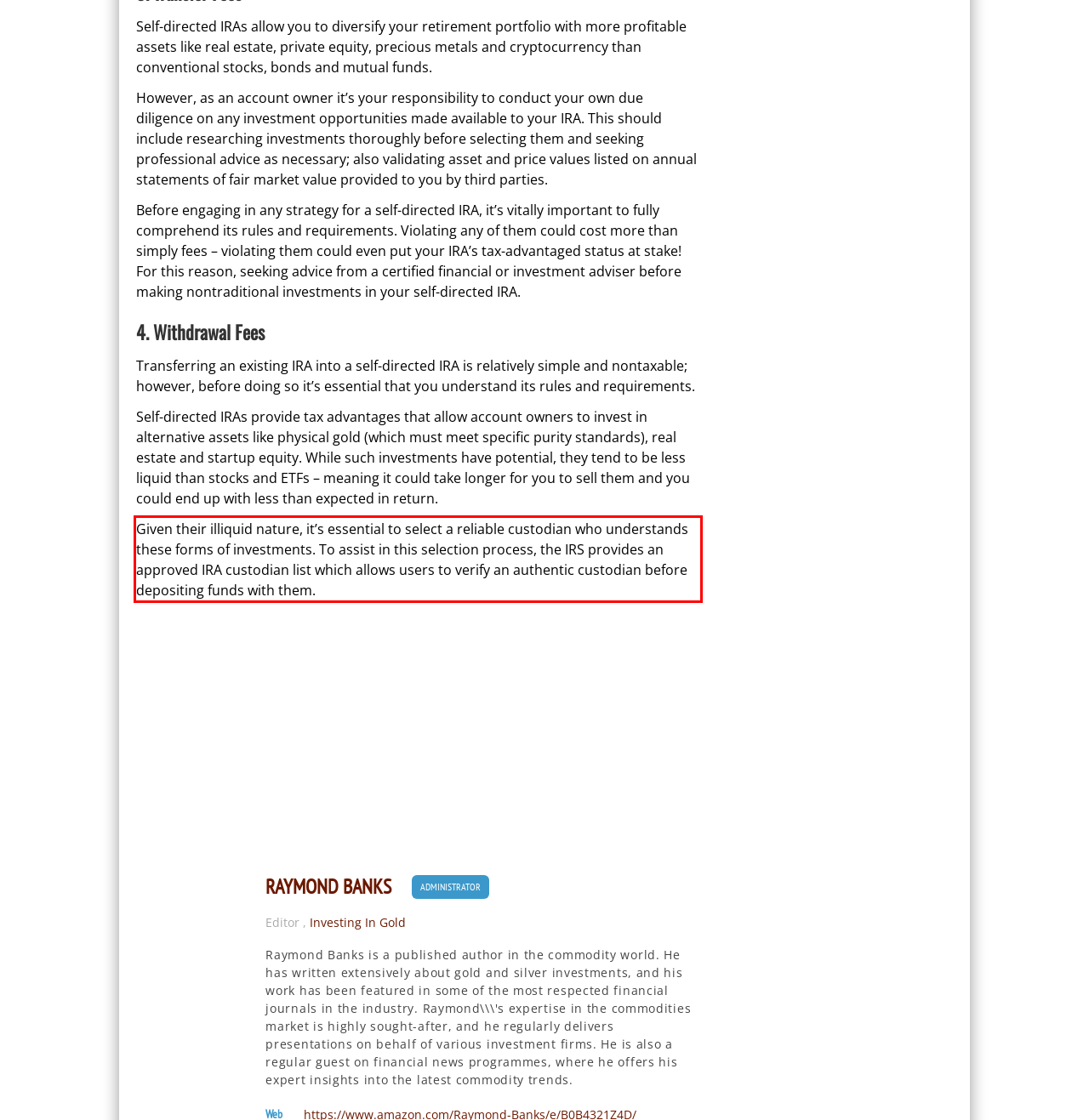You are provided with a webpage screenshot that includes a red rectangle bounding box. Extract the text content from within the bounding box using OCR.

Given their illiquid nature, it’s essential to select a reliable custodian who understands these forms of investments. To assist in this selection process, the IRS provides an approved IRA custodian list which allows users to verify an authentic custodian before depositing funds with them.